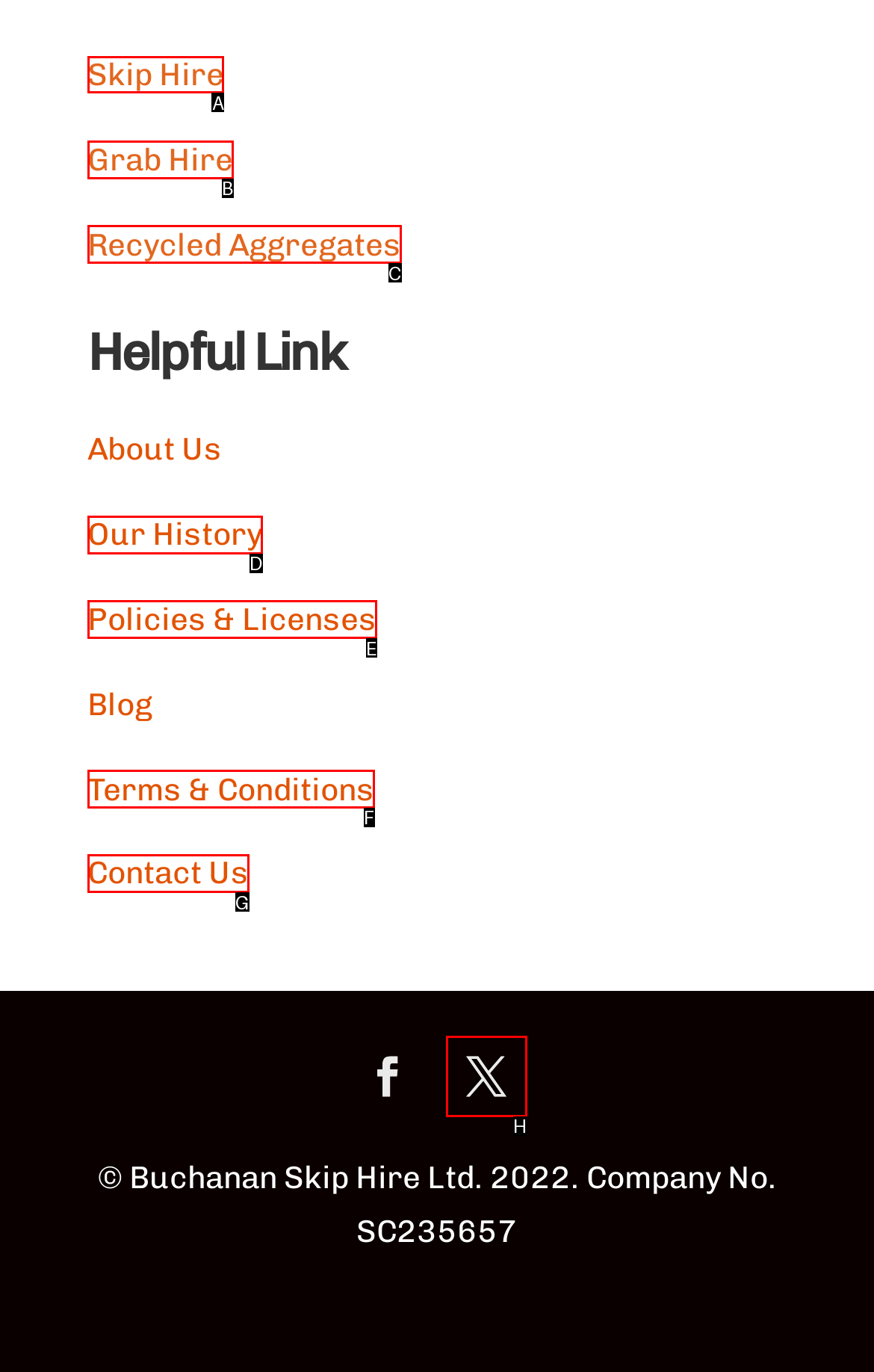Tell me which letter corresponds to the UI element that will allow you to Click on Skip Hire. Answer with the letter directly.

A